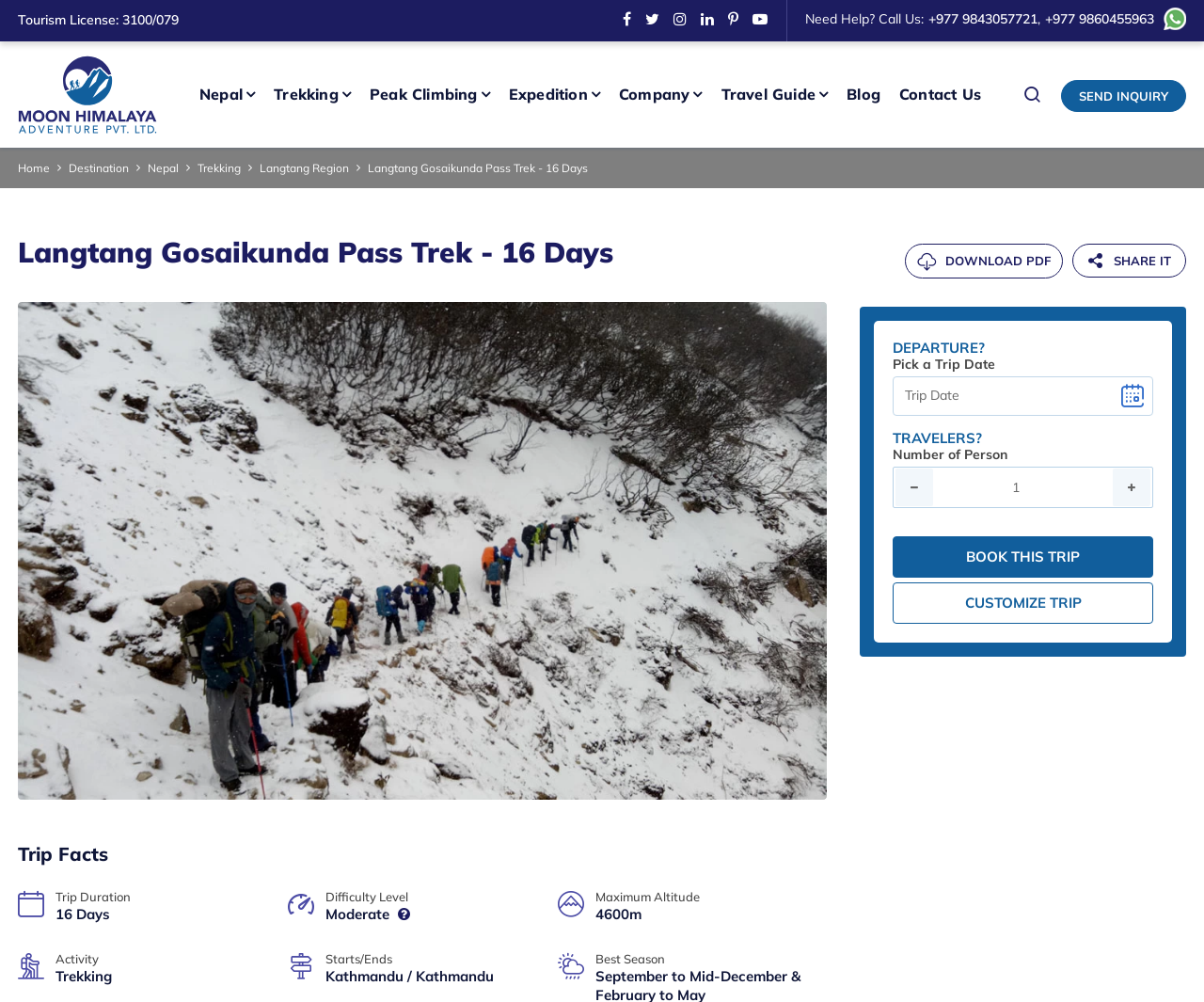Using details from the image, please answer the following question comprehensively:
How many days does the trek take?

I found the answer by looking at the title of the webpage, which mentions '16 Days', and also in the 'Trip Facts' section, where it lists 'Trip Duration' as 16 Days.